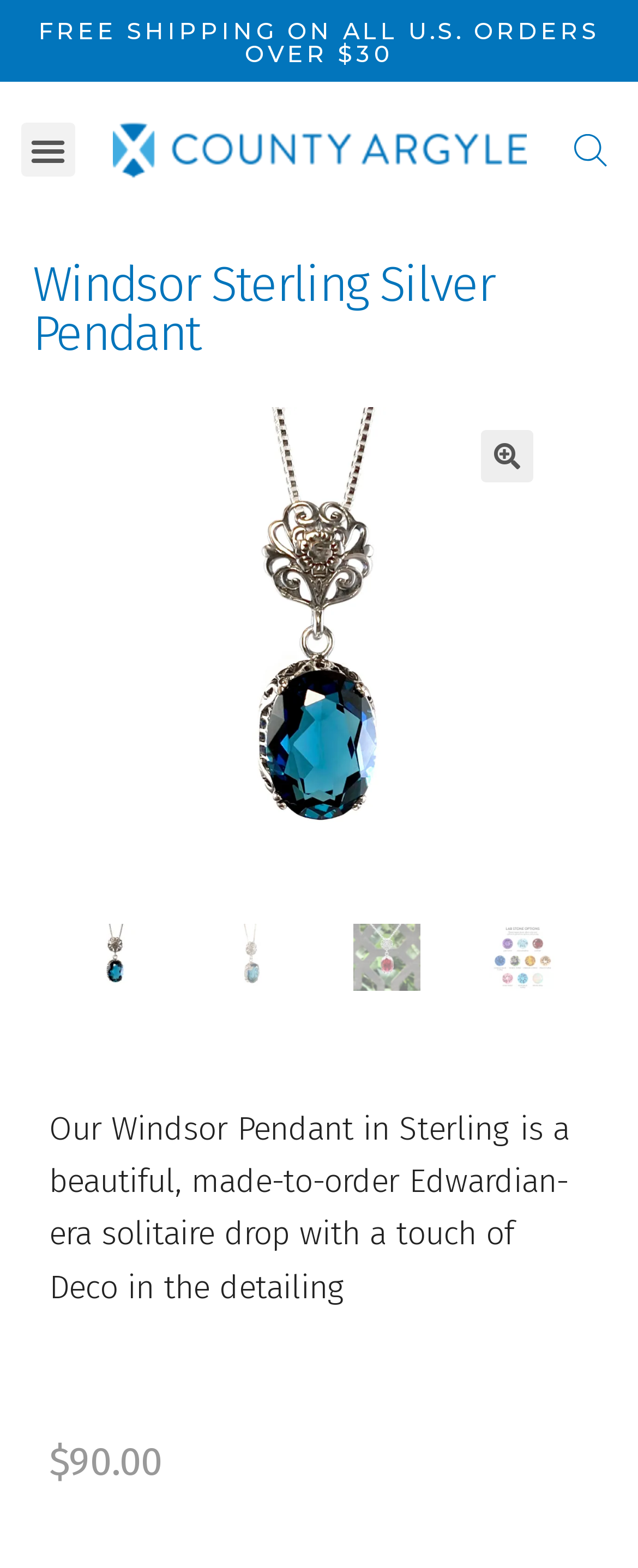Based on the element description: "alt="County Argyle" title="County Argyle"", identify the UI element and provide its bounding box coordinates. Use four float numbers between 0 and 1, [left, top, right, bottom].

[0.176, 0.078, 0.824, 0.113]